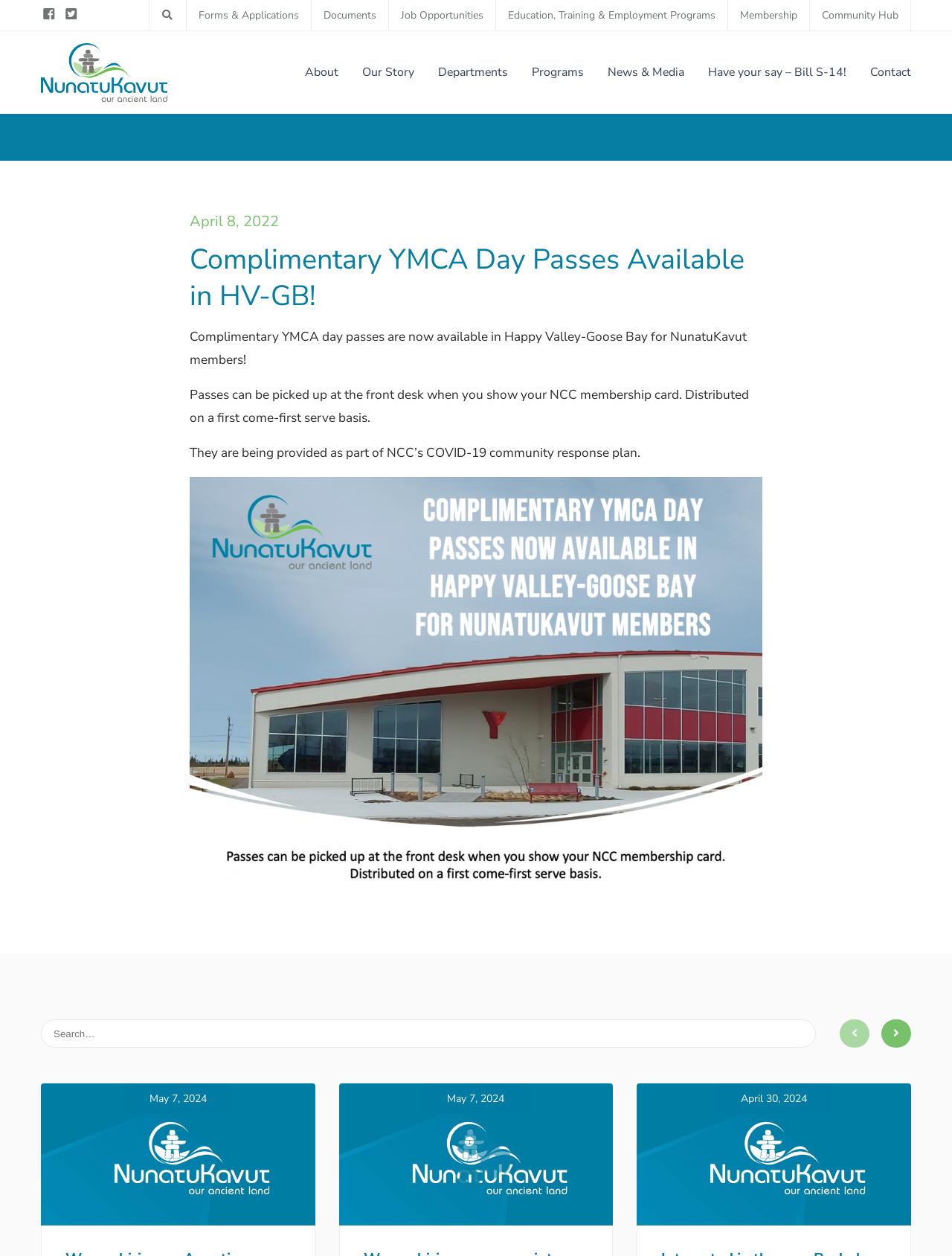How many social media links are available?
Offer a detailed and exhaustive answer to the question.

I counted the number of social media links available on the webpage, which are Facebook, Twitter, and another unknown link. Therefore, there are 3 social media links available.